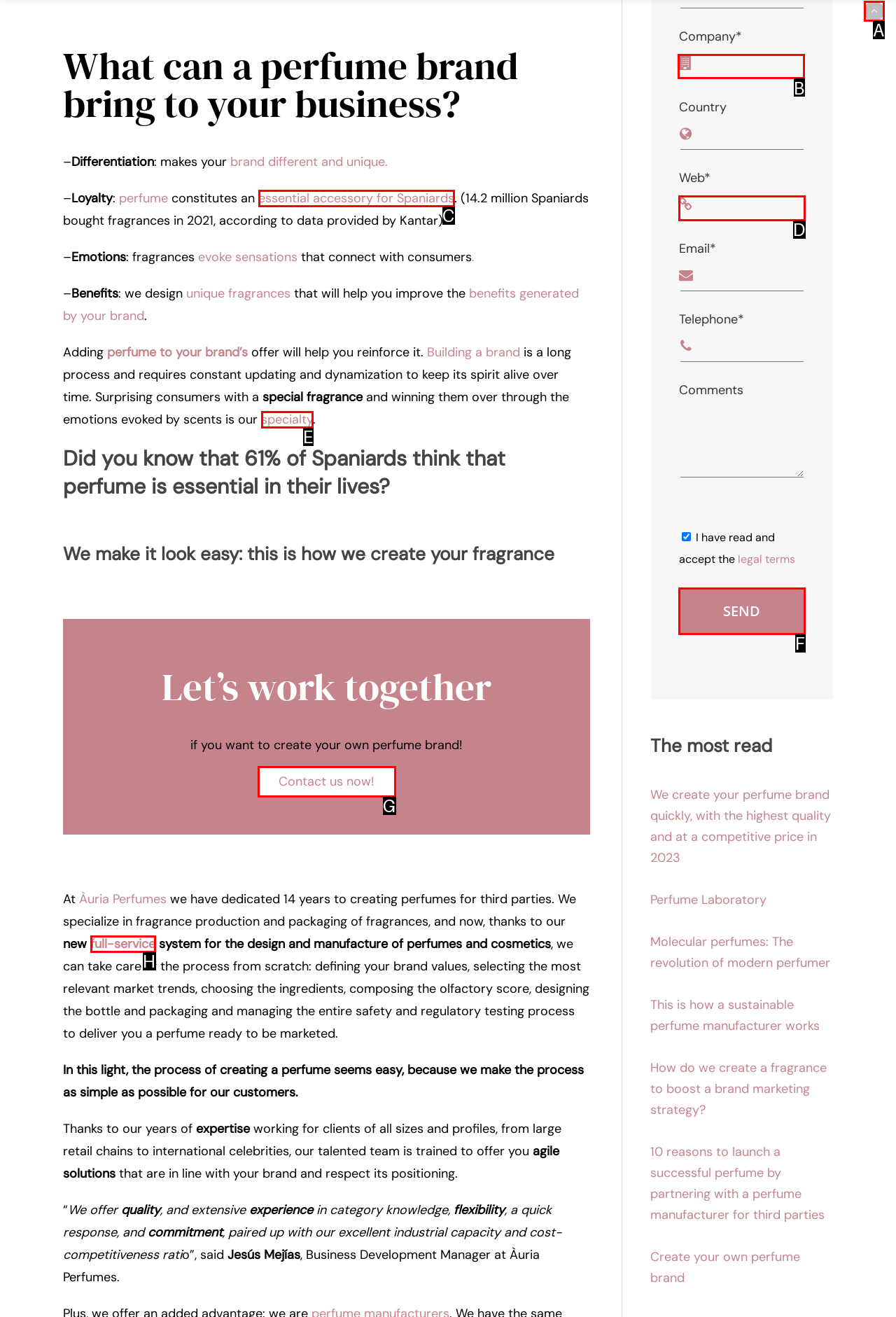Tell me the correct option to click for this task: Enter company name
Write down the option's letter from the given choices.

B